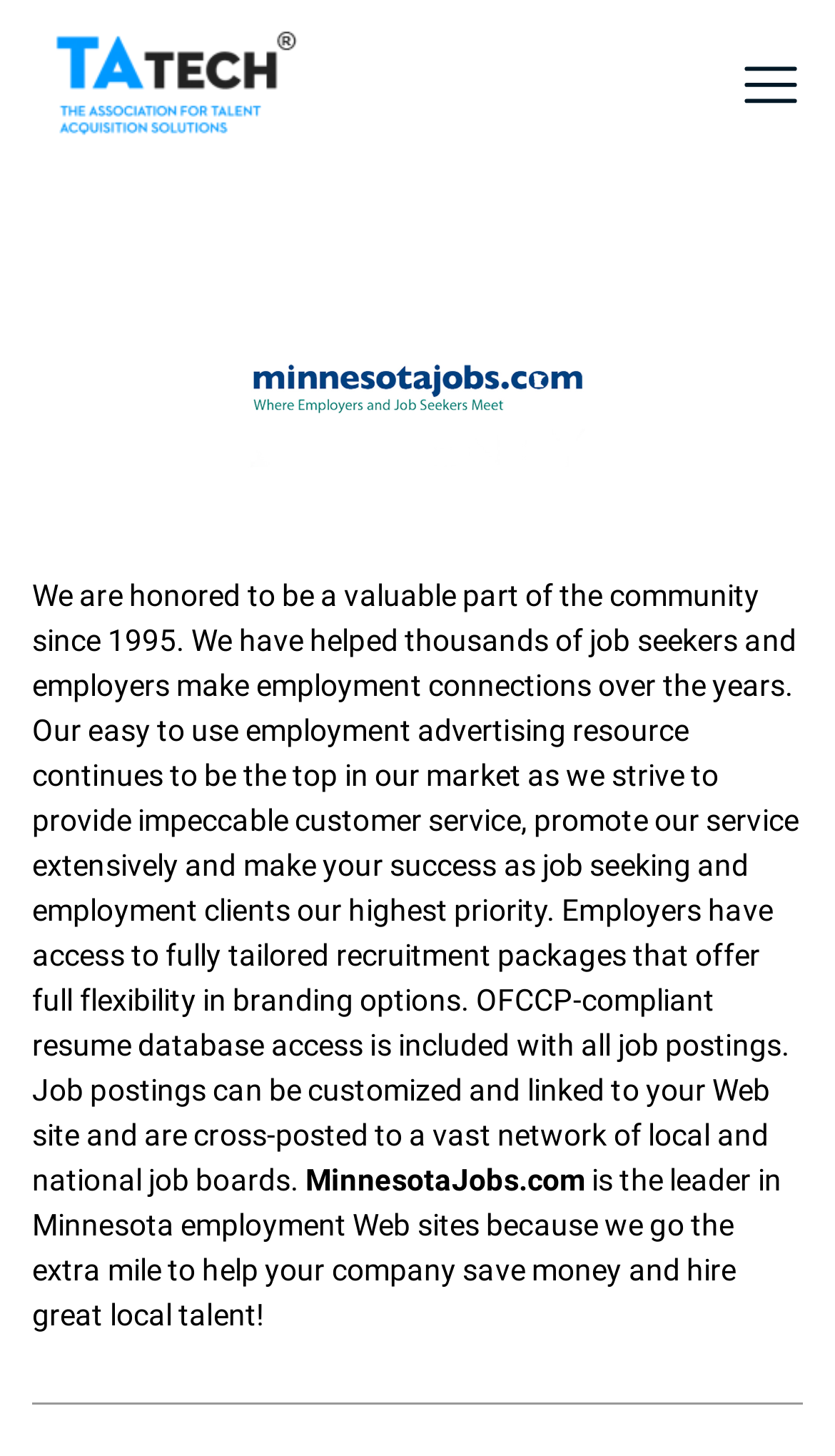What is the company's goal?
With the help of the image, please provide a detailed response to the question.

After reading the StaticText element, I found that the company's highest priority is the success of job seeking and employment clients, which implies that the company aims to provide excellent service to its clients.